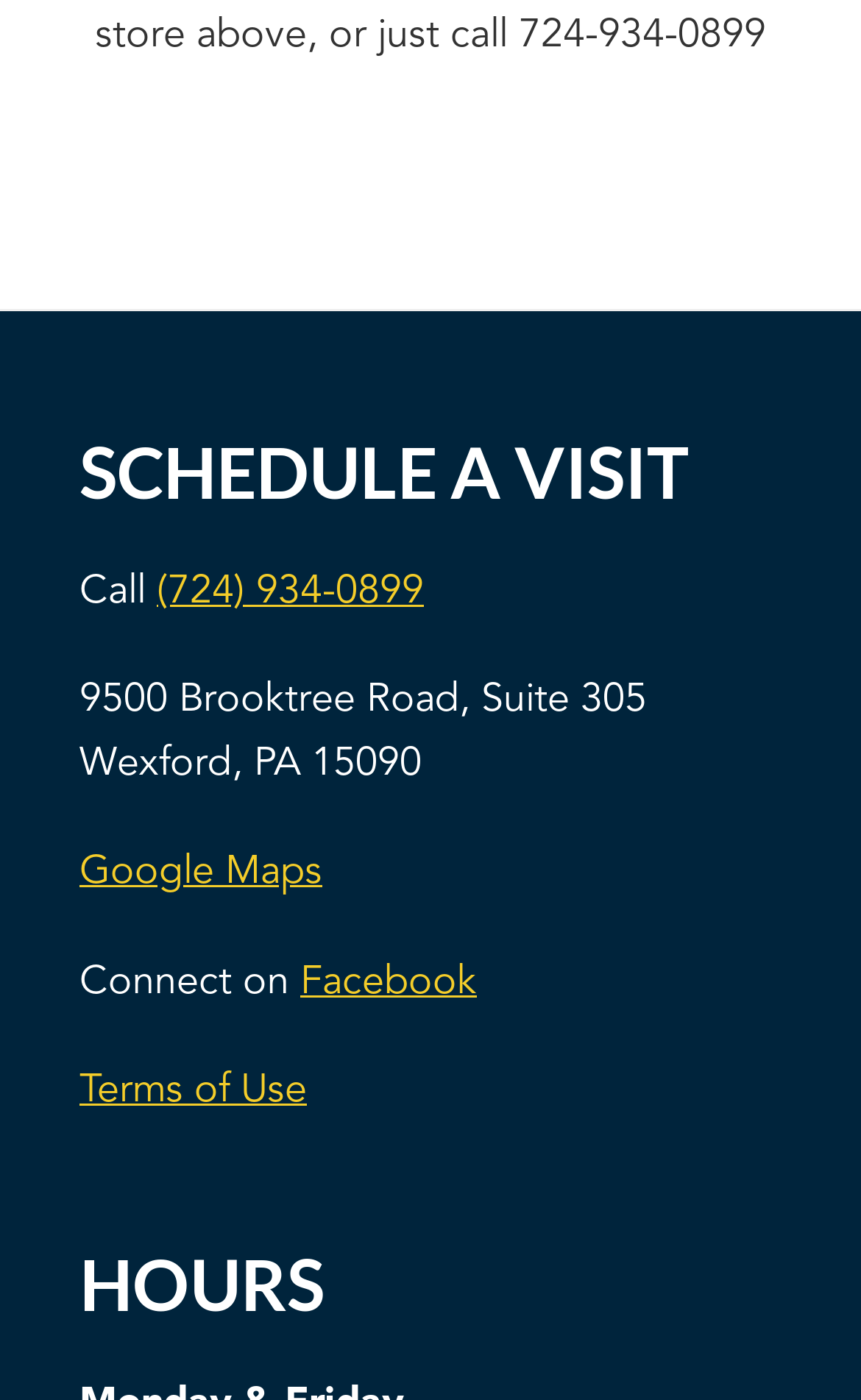What is the purpose of the 'Google Maps' link?
Based on the screenshot, respond with a single word or phrase.

To view the location on a map